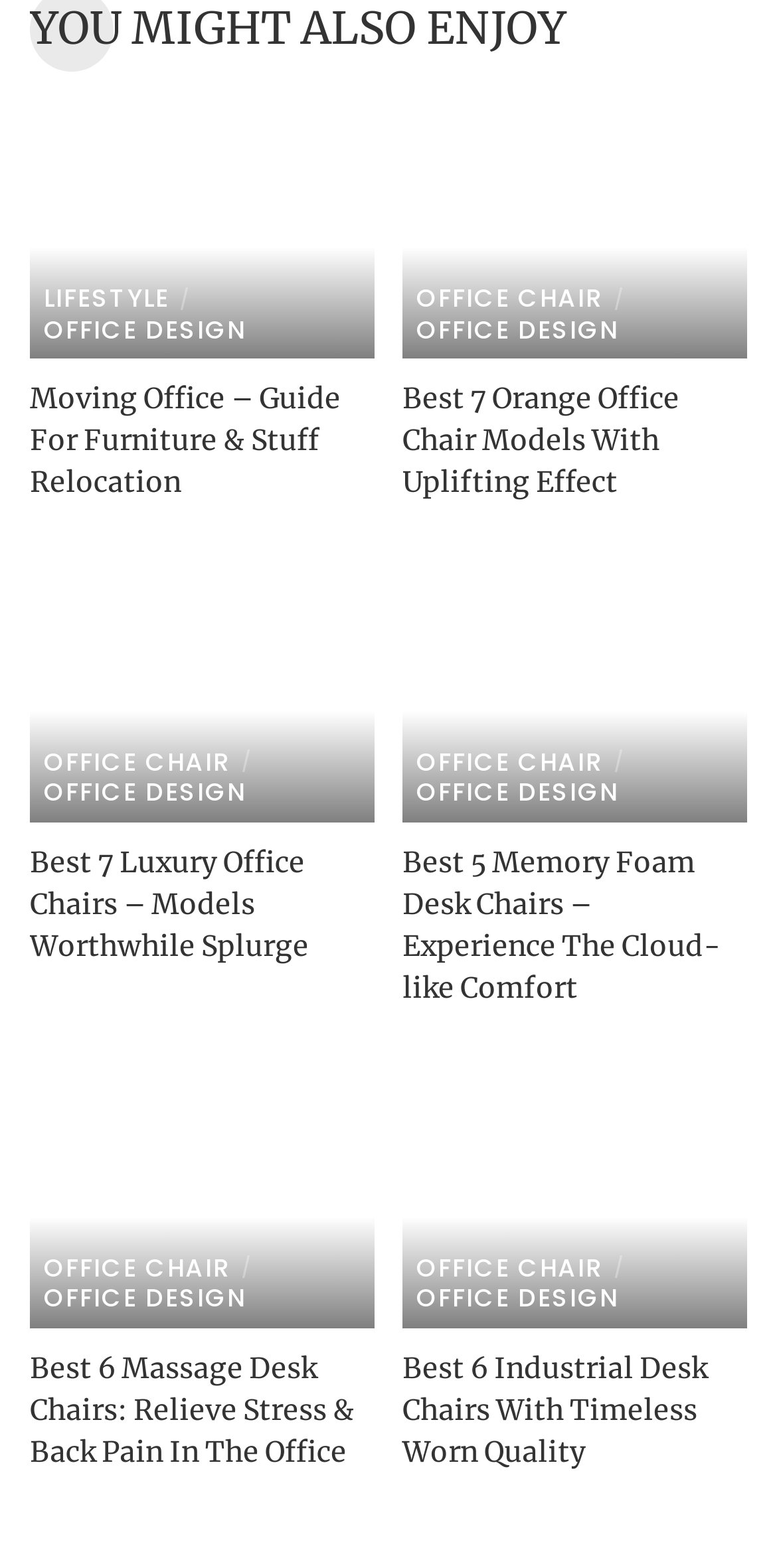Find the bounding box coordinates of the clickable region needed to perform the following instruction: "explore luxury office chair options". The coordinates should be provided as four float numbers between 0 and 1, i.e., [left, top, right, bottom].

[0.038, 0.359, 0.482, 0.524]